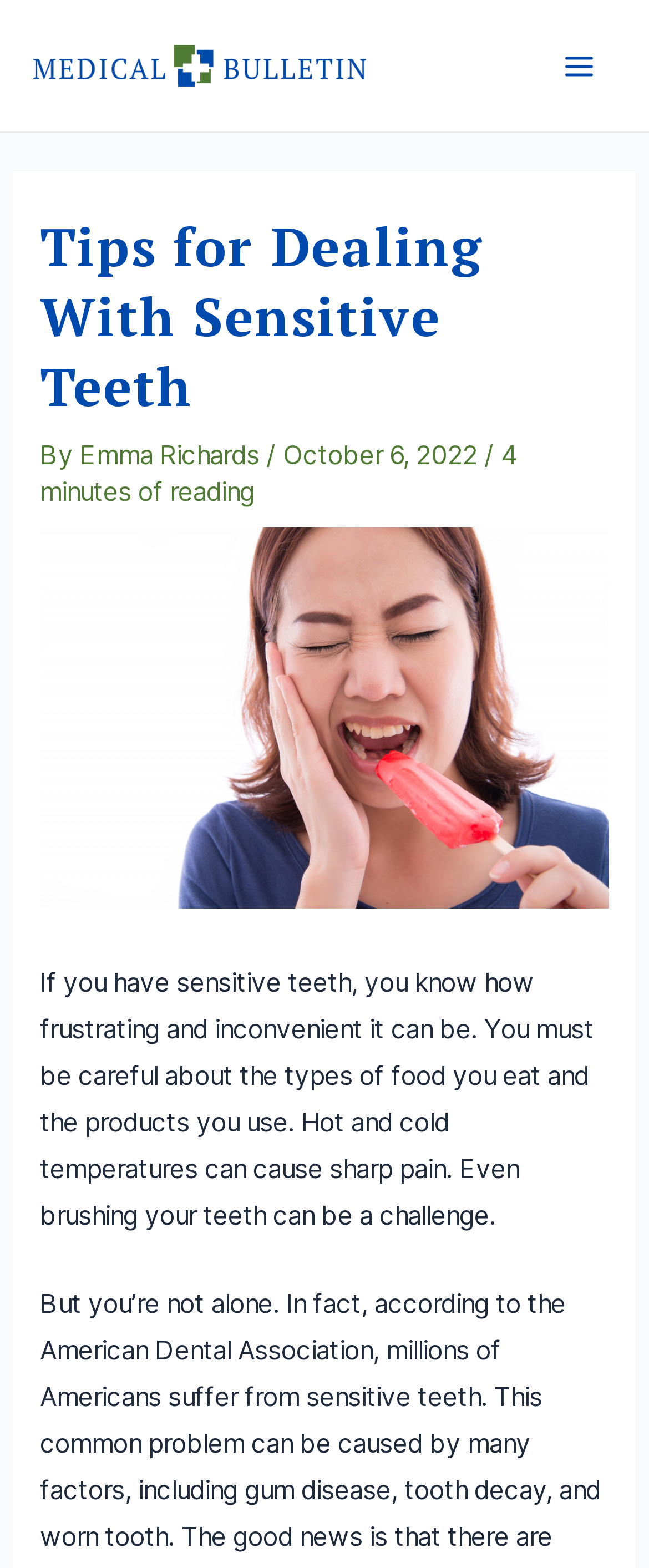Generate the text of the webpage's primary heading.

Tips for Dealing With Sensitive Teeth